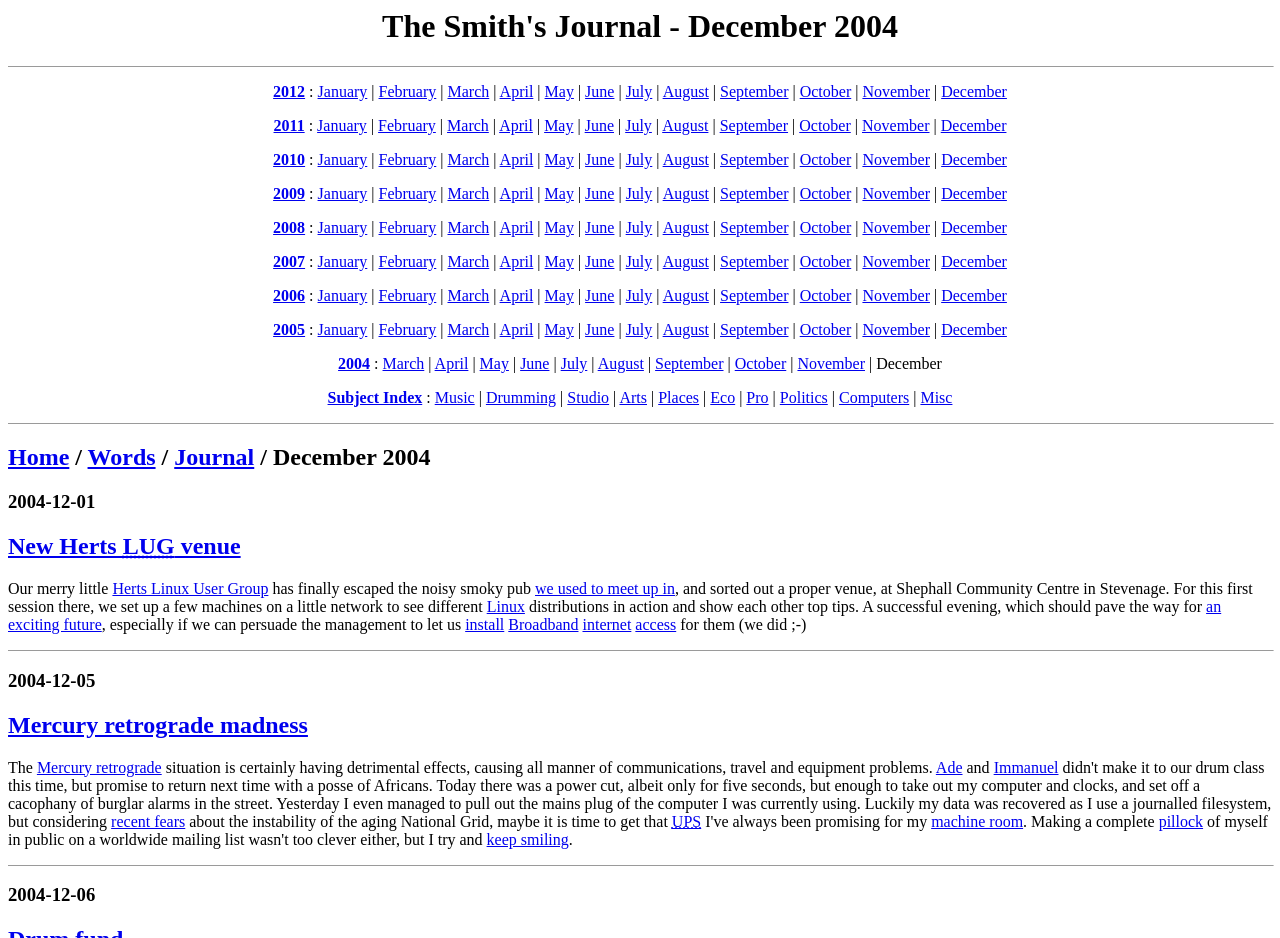Determine the bounding box coordinates for the UI element described. Format the coordinates as (top-left x, top-left y, bottom-right x, bottom-right y) and ensure all values are between 0 and 1. Element description: Mercury retrograde madness

[0.006, 0.759, 0.241, 0.786]